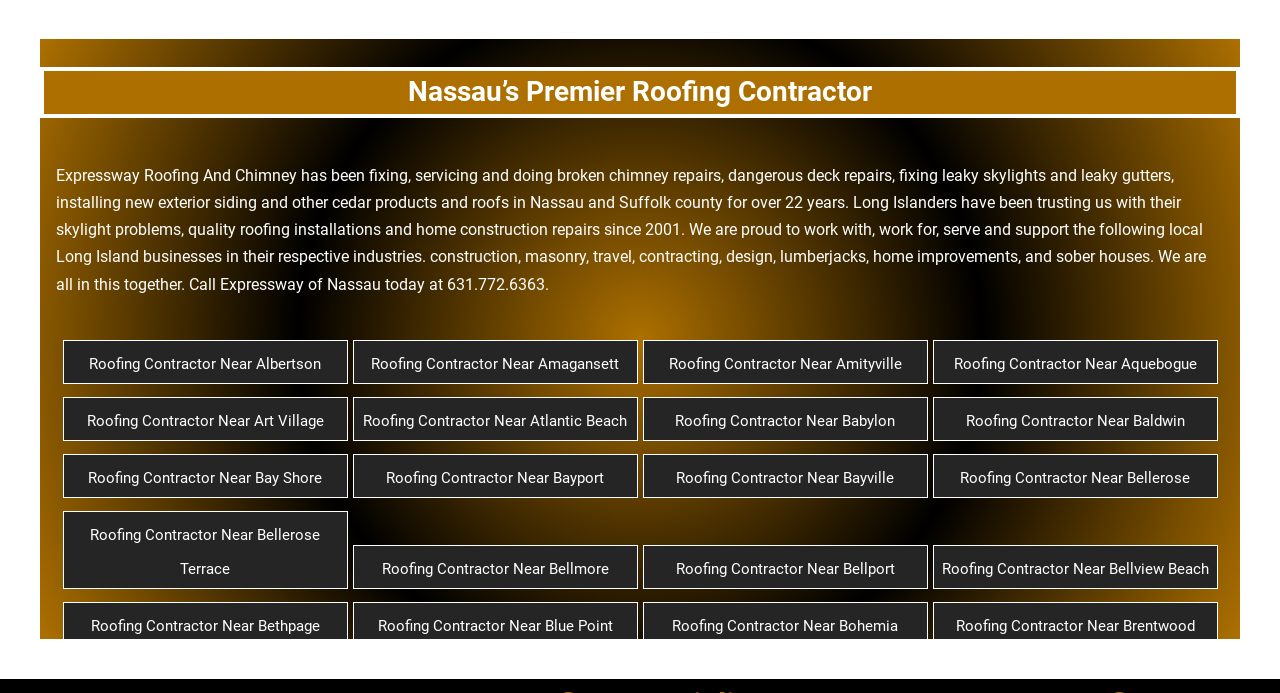What is the name of the roofing contractor?
Please give a detailed and elaborate answer to the question based on the image.

I found the answer by looking at the link element with the text 'Expressway Roofing And Chimney' which is located at the top of the webpage, indicating that it is the name of the roofing contractor.